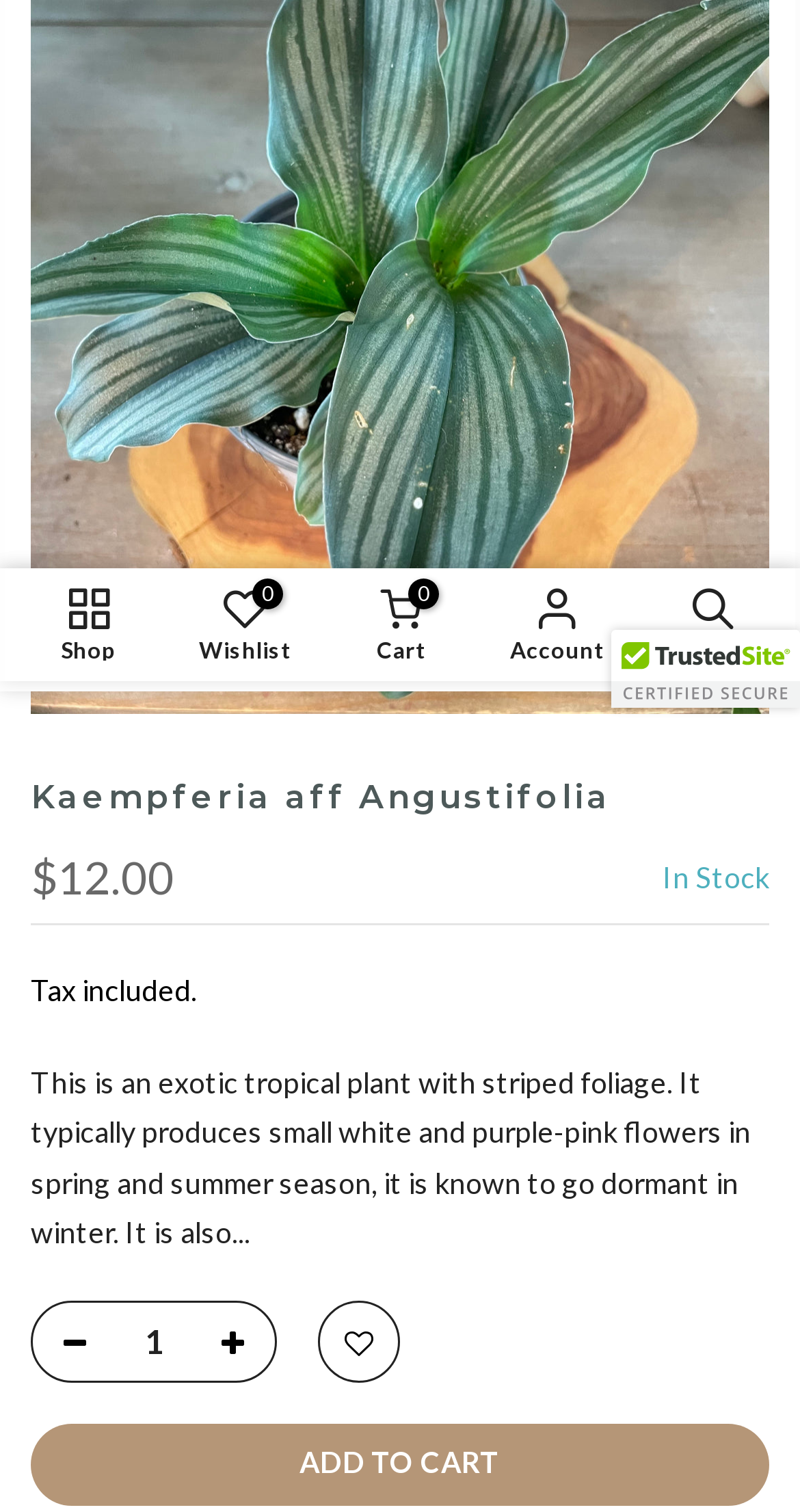Calculate the bounding box coordinates of the UI element given the description: "Add to cartPre-order".

[0.038, 0.941, 0.962, 0.996]